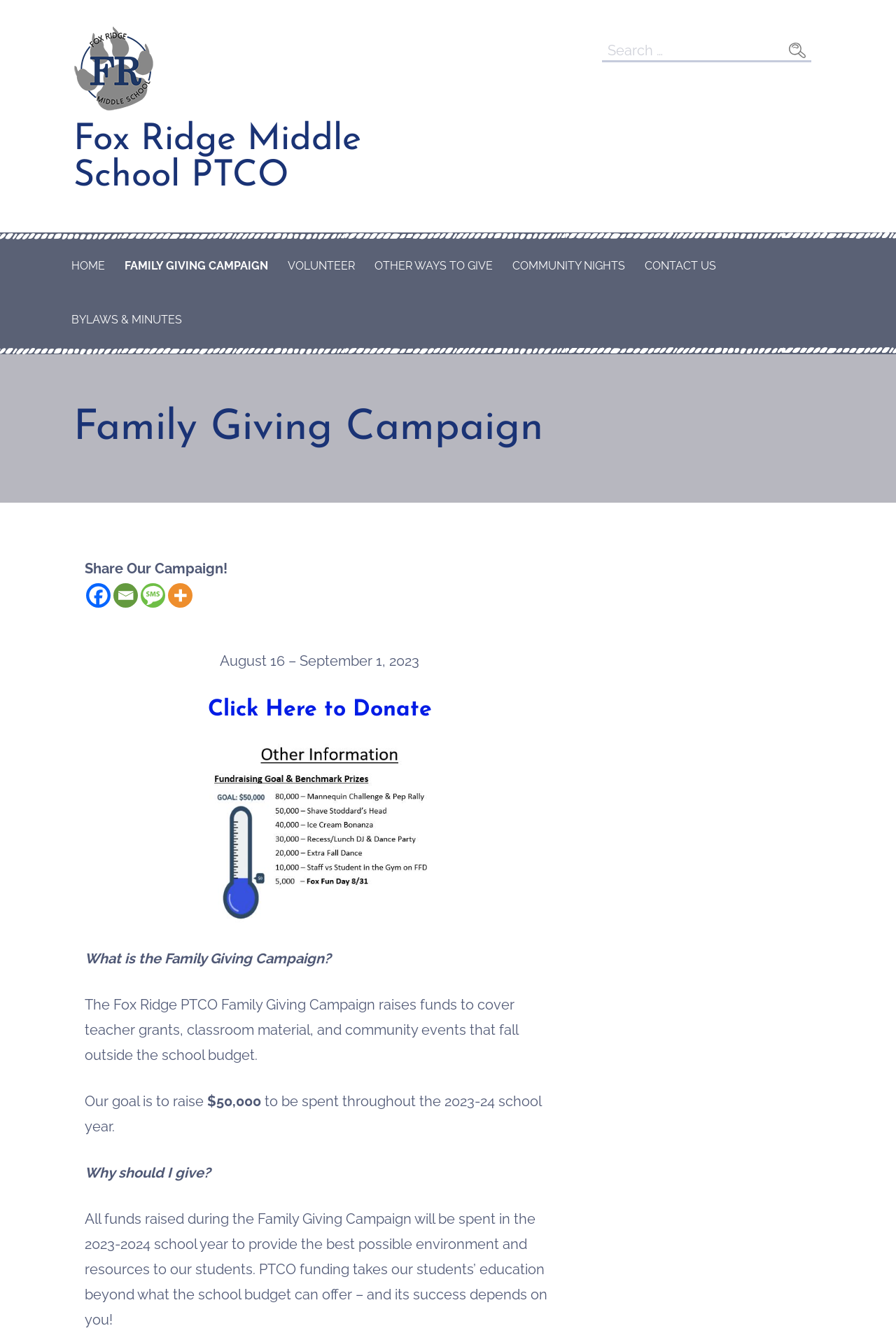Identify the bounding box coordinates for the UI element described as: "Bylaws & Minutes". The coordinates should be provided as four floats between 0 and 1: [left, top, right, bottom].

[0.07, 0.22, 0.212, 0.26]